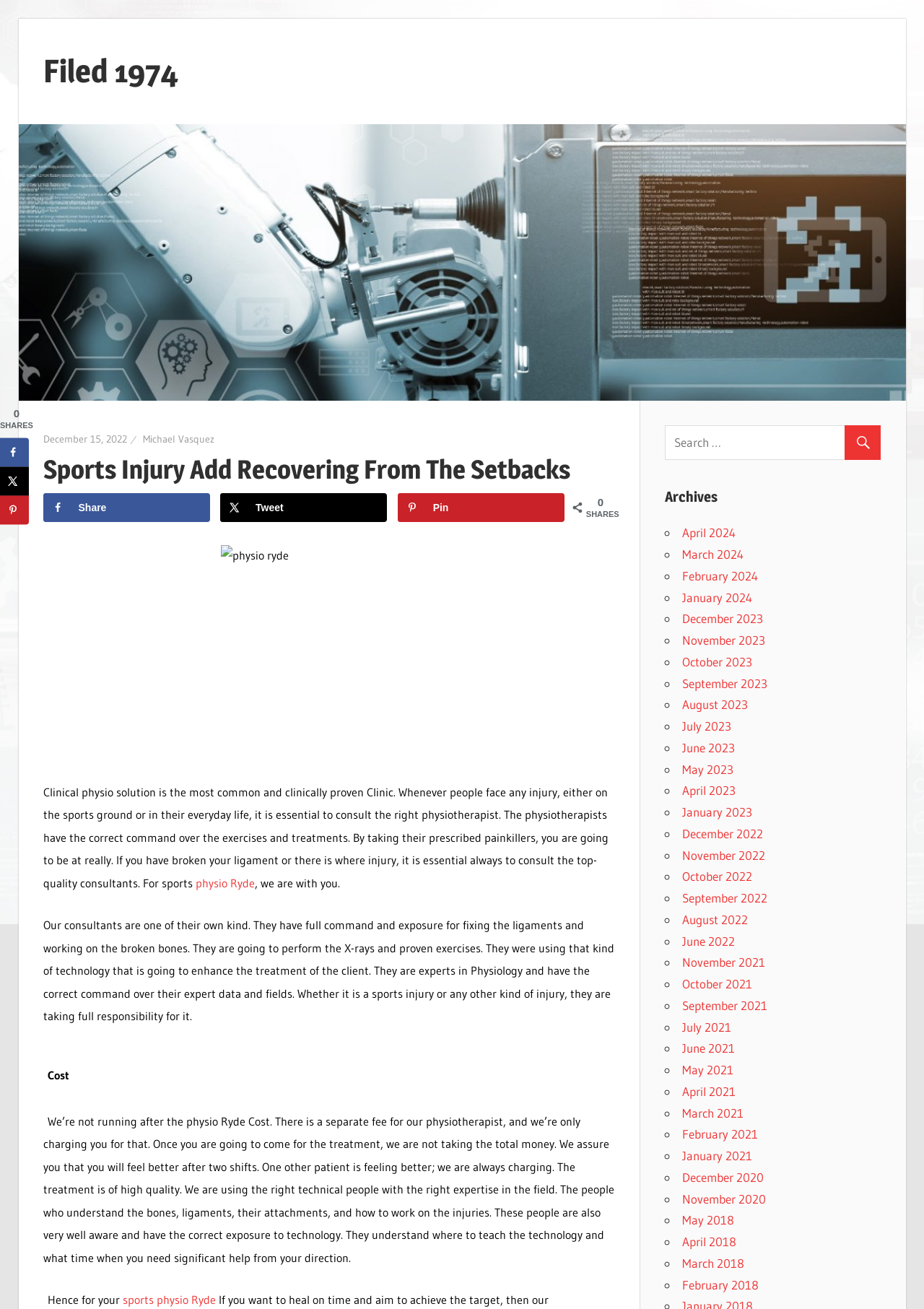What is the expertise of the consultants?
Kindly offer a detailed explanation using the data available in the image.

The expertise of the consultants can be found in the text 'They are experts in Physiology and have the correct command over their expert data and fields.' which indicates that the consultants are experts in Physiology.